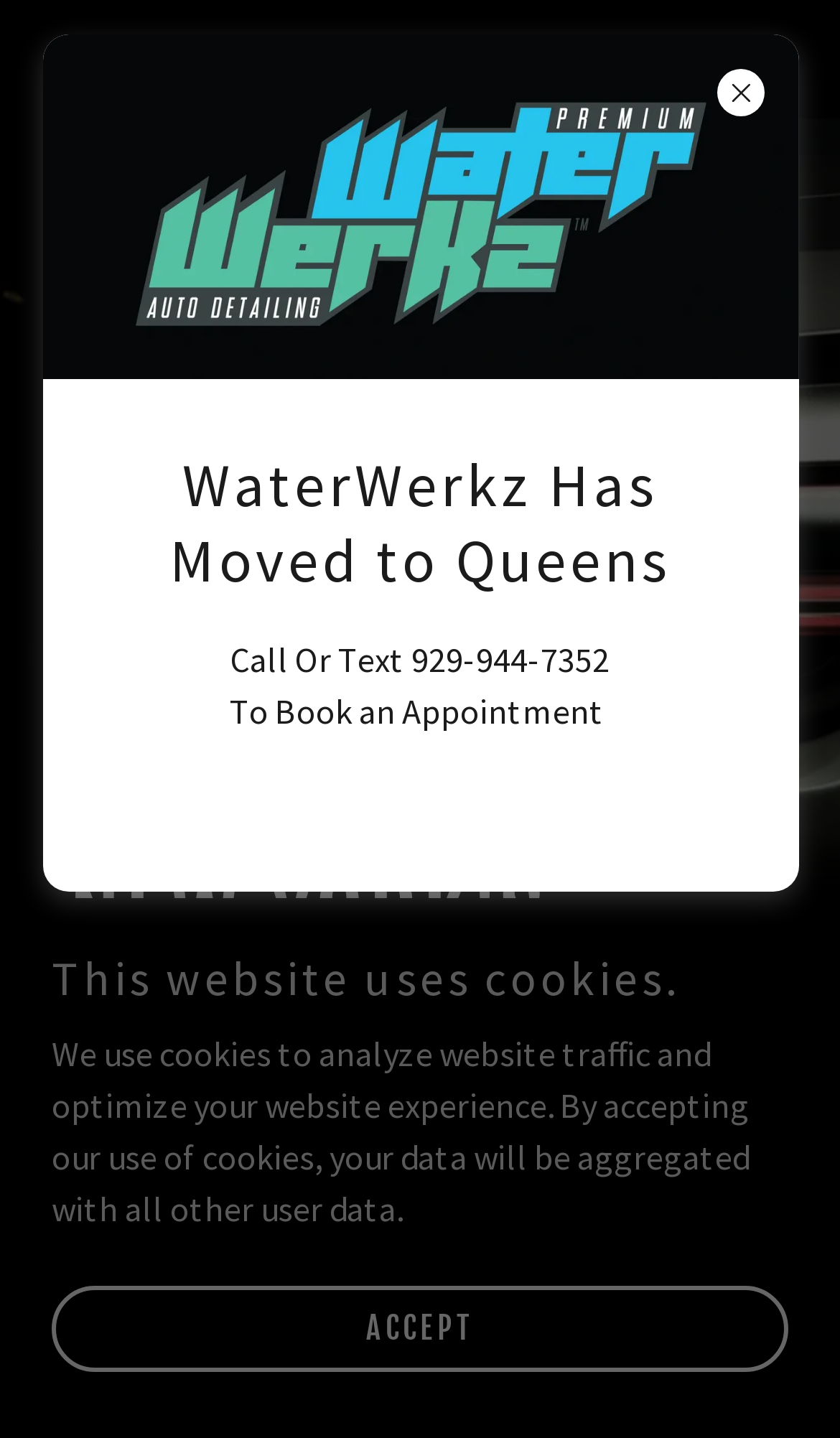Identify the webpage's primary heading and generate its text.

NEW YORK'S
PREMIUM AUTO DETAILING
